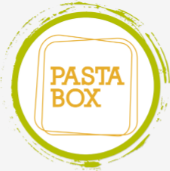Offer an in-depth caption that covers the entire scene depicted in the image.

The image features the logo for "Pasta Box," a culinary option offered by Edwards & Ward, a catering service specializing in secondary education. The logo is presented within a stylized circular design that incorporates a green outline, symbolizing freshness and vibrancy. The text "PASTA BOX" is prominently displayed in an inviting orange hue, conveying warmth and accessibility. This branding reflects the company’s commitment to providing appealing, high-quality meals tailored to students, enhancing their dining experience with exciting and flavorful options. The Pasta Box exemplifies the focus on student choice and value that Edwards & Ward aims to deliver in school catering services.